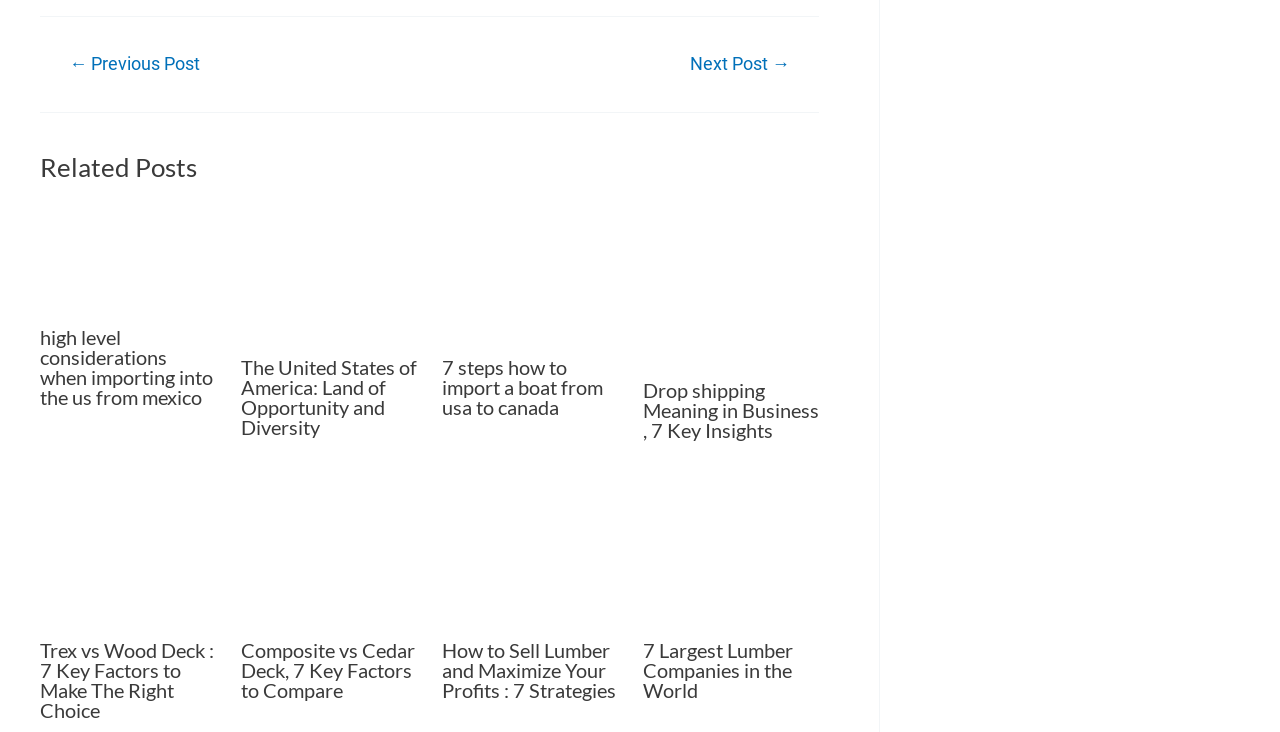Please mark the bounding box coordinates of the area that should be clicked to carry out the instruction: "Read the heading 'Drop shipping Meaning in Business, 7 Key Insights'".

[0.502, 0.519, 0.64, 0.601]